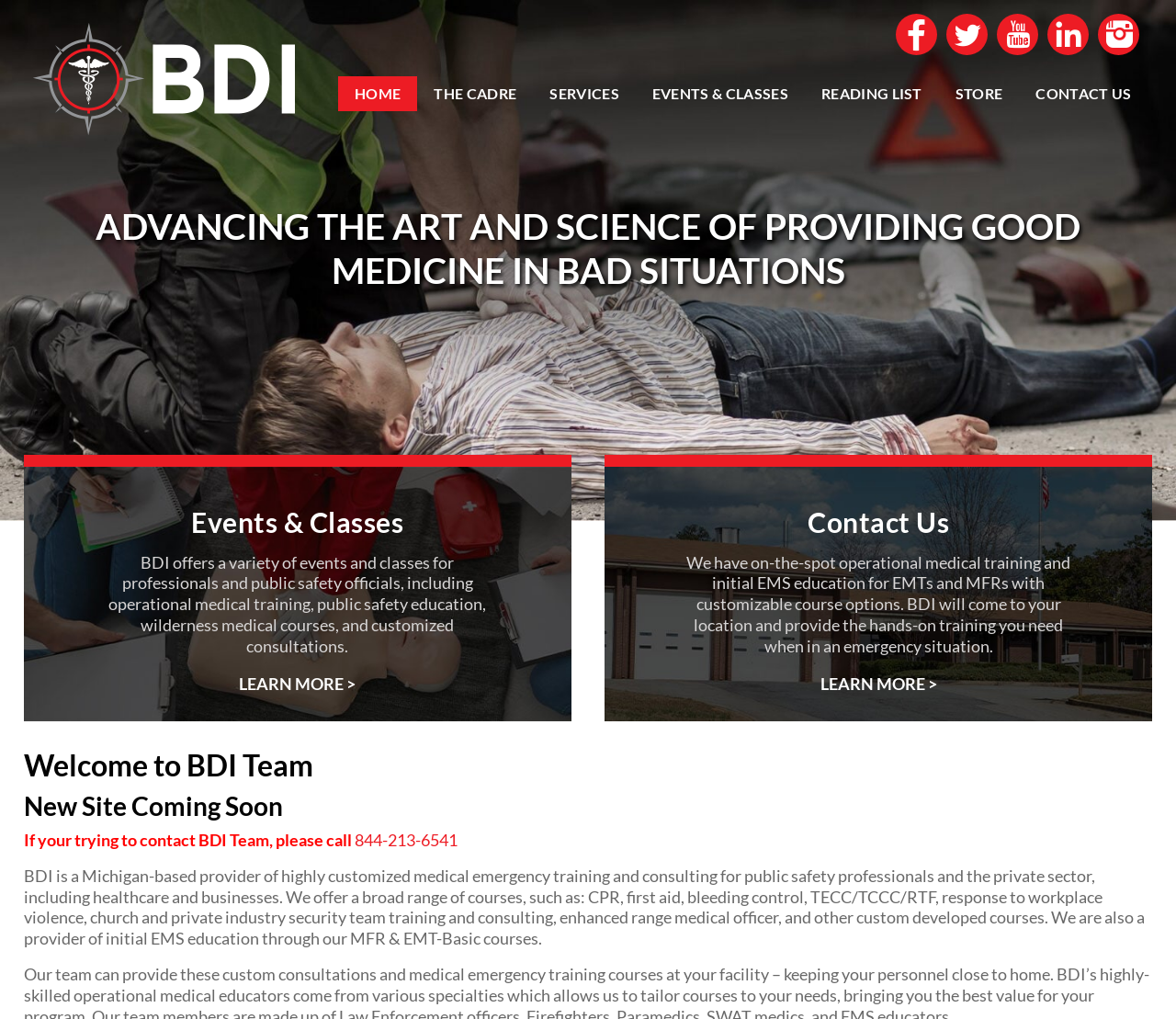What is the main purpose of BDI?
Based on the screenshot, provide your answer in one word or phrase.

Medical emergency training